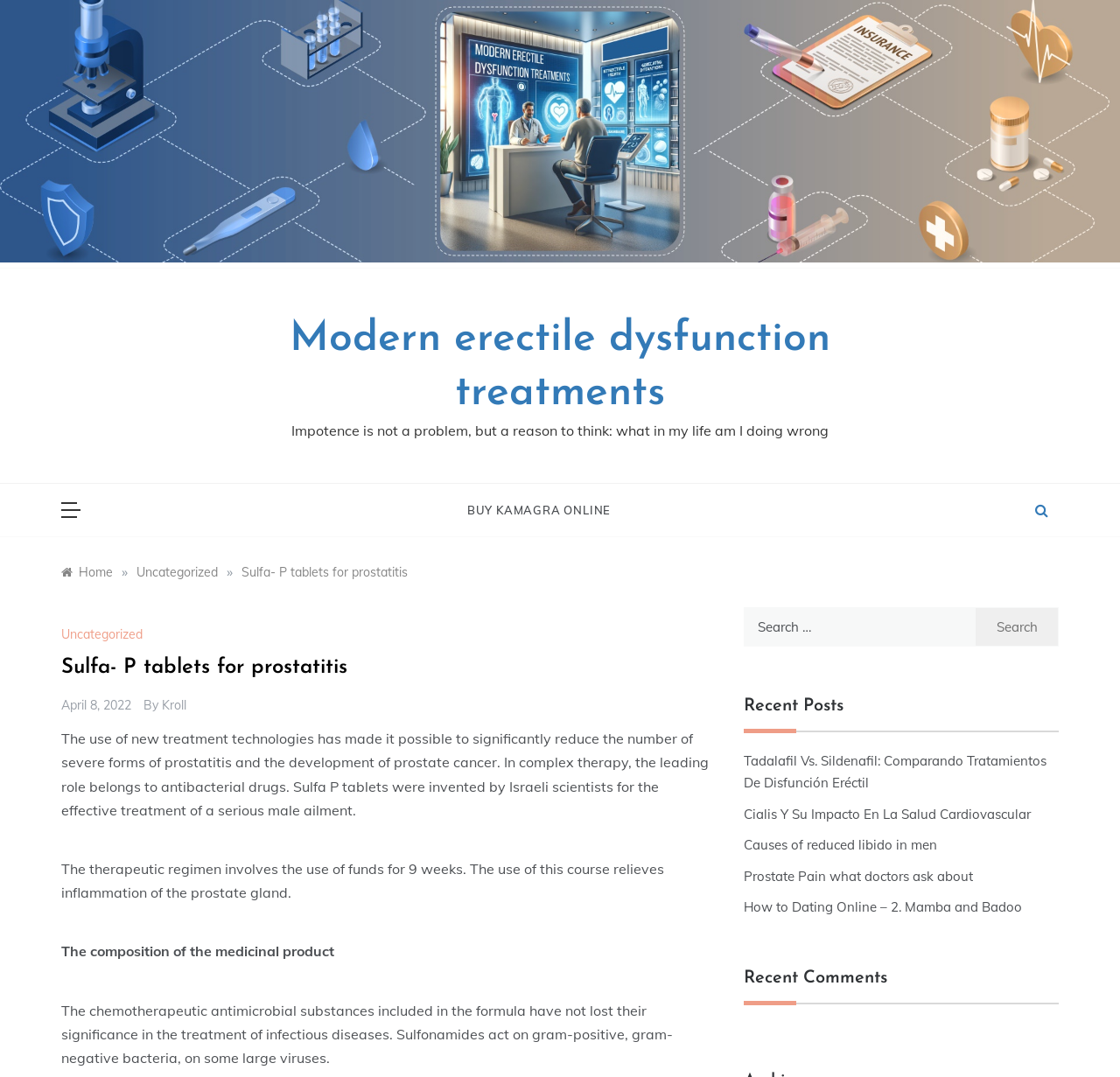Craft a detailed narrative of the webpage's structure and content.

This webpage is about Sulfa-P tablets for prostatitis and modern erectile dysfunction treatments. At the top, there is a large image with the title "Modern erectile dysfunction treatments" and a heading with the same text. Below the image, there is a quote "Impotence is not a problem, but a reason to think: what in my life am I doing wrong". 

On the left side, there are two buttons, one with no text and another with a link to "BUY KAMAGRA ONLINE". Above these buttons, there is a navigation menu with breadcrumbs, including links to "Home", "Uncategorized", and "Sulfa- P tablets for prostatitis". 

The main content of the webpage is about Sulfa-P tablets, which includes a heading, a paragraph about the use of new treatment technologies, and several paragraphs about the therapeutic regimen, composition, and chemotherapeutic antimicrobial substances of the medicinal product.

On the right side, there is a search box with a button and a heading "Recent Posts" followed by five links to different articles about erectile dysfunction and related topics. Below the recent posts, there is a heading "Recent Comments".